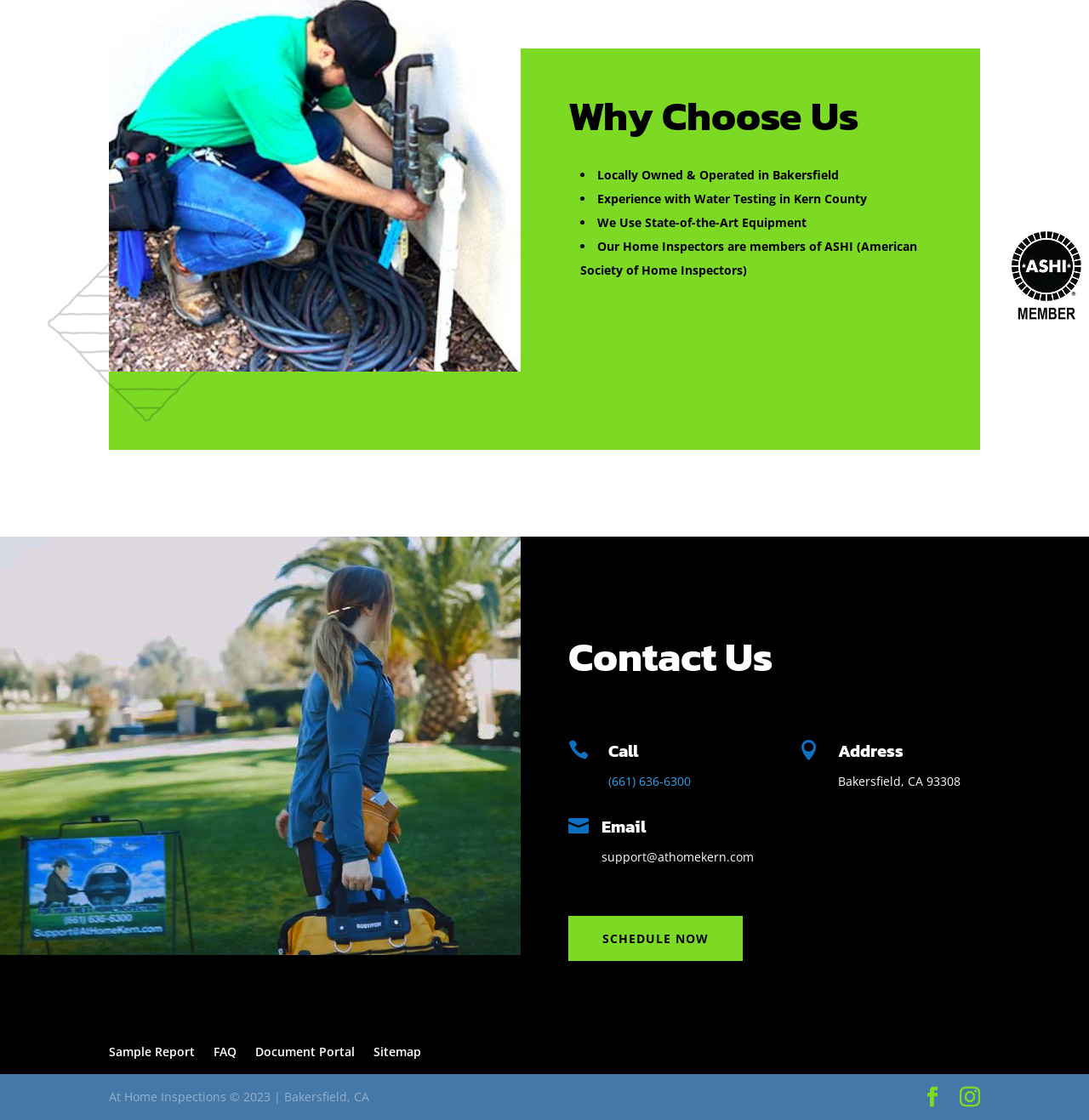What are the three ways to contact the company?
Using the visual information, answer the question in a single word or phrase.

Call, Email, Address